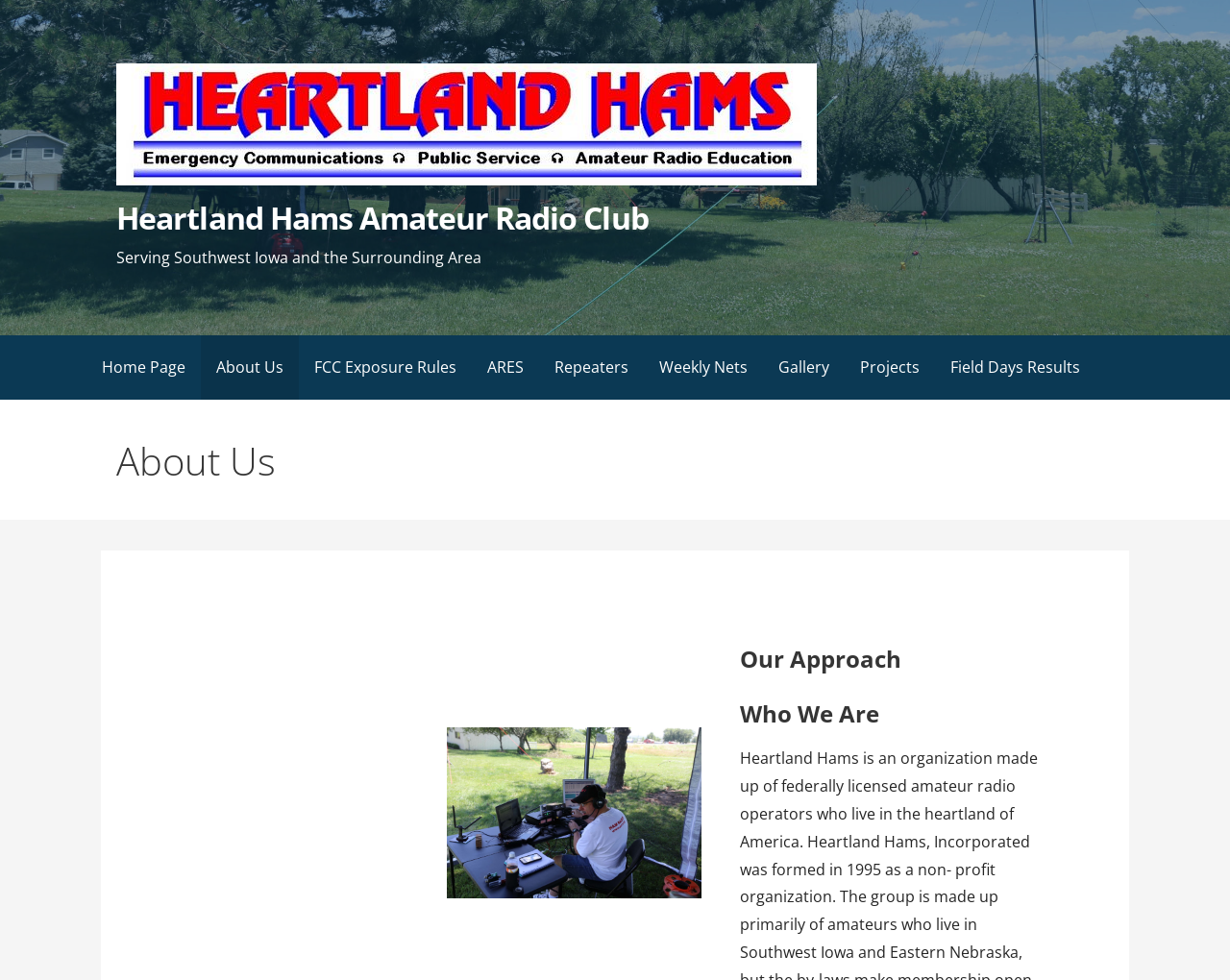Please locate the bounding box coordinates of the region I need to click to follow this instruction: "learn about the club's approach".

[0.602, 0.656, 0.844, 0.689]